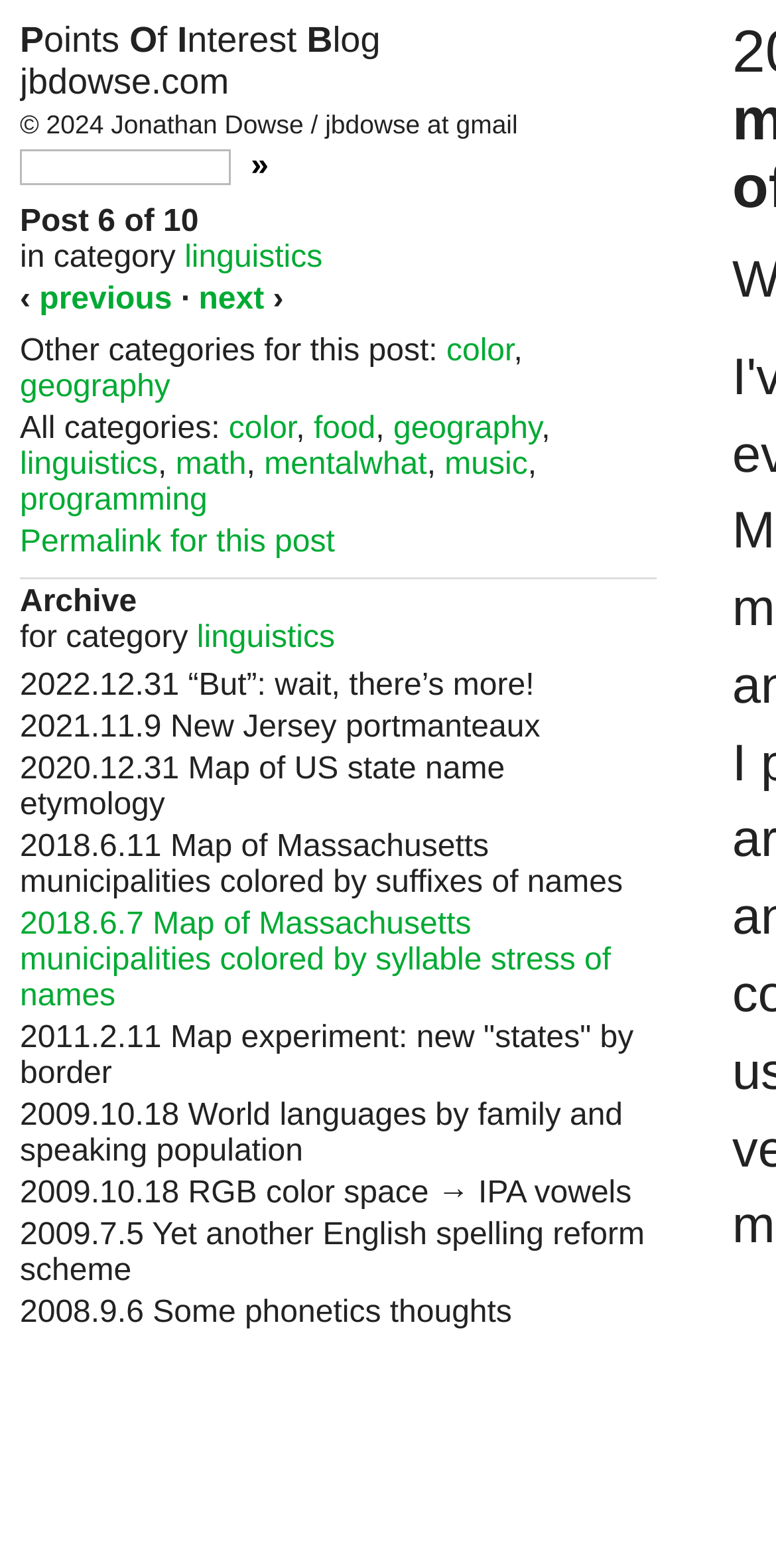Provide an in-depth description of the elements and layout of the webpage.

This webpage is a blog post titled "POIB: Map of Massachusetts municipalities colored by syllable stress of names". At the top left, there is a link to "Points Of Interest Blog" and another link to "jbdowse.com" next to it. Below these links, there is a copyright notice "© 2024 Jonathan Dowse / jbdowse at gmail". 

To the right of the copyright notice, there is a textbox and a button with a "»" symbol. Below these elements, there is a text "Post 6 of 10" indicating the position of the current post in a series. Next to this text, there is a category label "in category" followed by a link to "linguistics". 

There are navigation links "‹", "previous", "·", "next", and "›" below the category label, allowing users to navigate through the posts. Below the navigation links, there is a text "Other categories for this post:" followed by links to categories "color", "geography", and others. 

Further down, there is a text "All categories:" followed by links to various categories such as "color", "food", "geography", "linguistics", and others. Below these category links, there are links to archived posts, including "2022.12.31 “But”: wait, there’s more!", "2021.11.9 New Jersey portmanteaux", and others, which are listed in reverse chronological order.